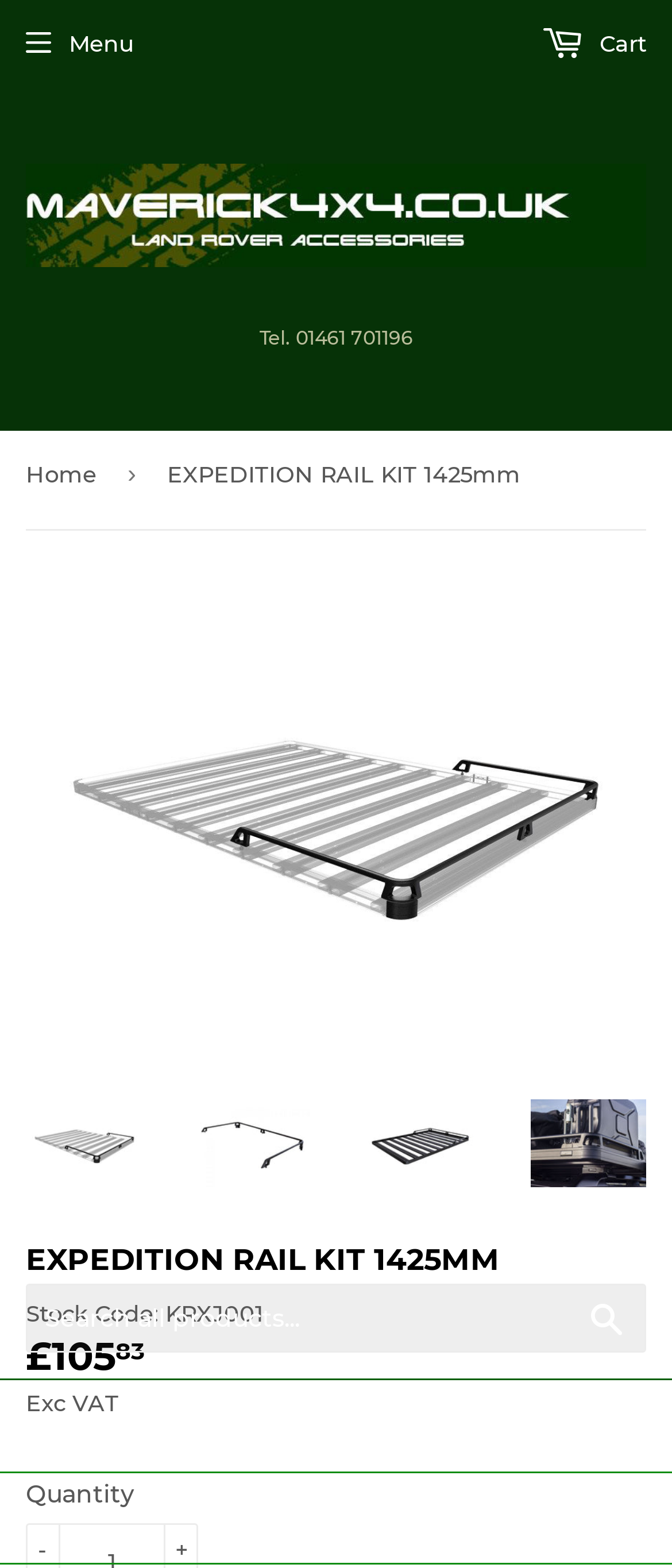Give a one-word or short phrase answer to this question: 
What is the purpose of the '+' and '-' buttons?

To adjust quantity